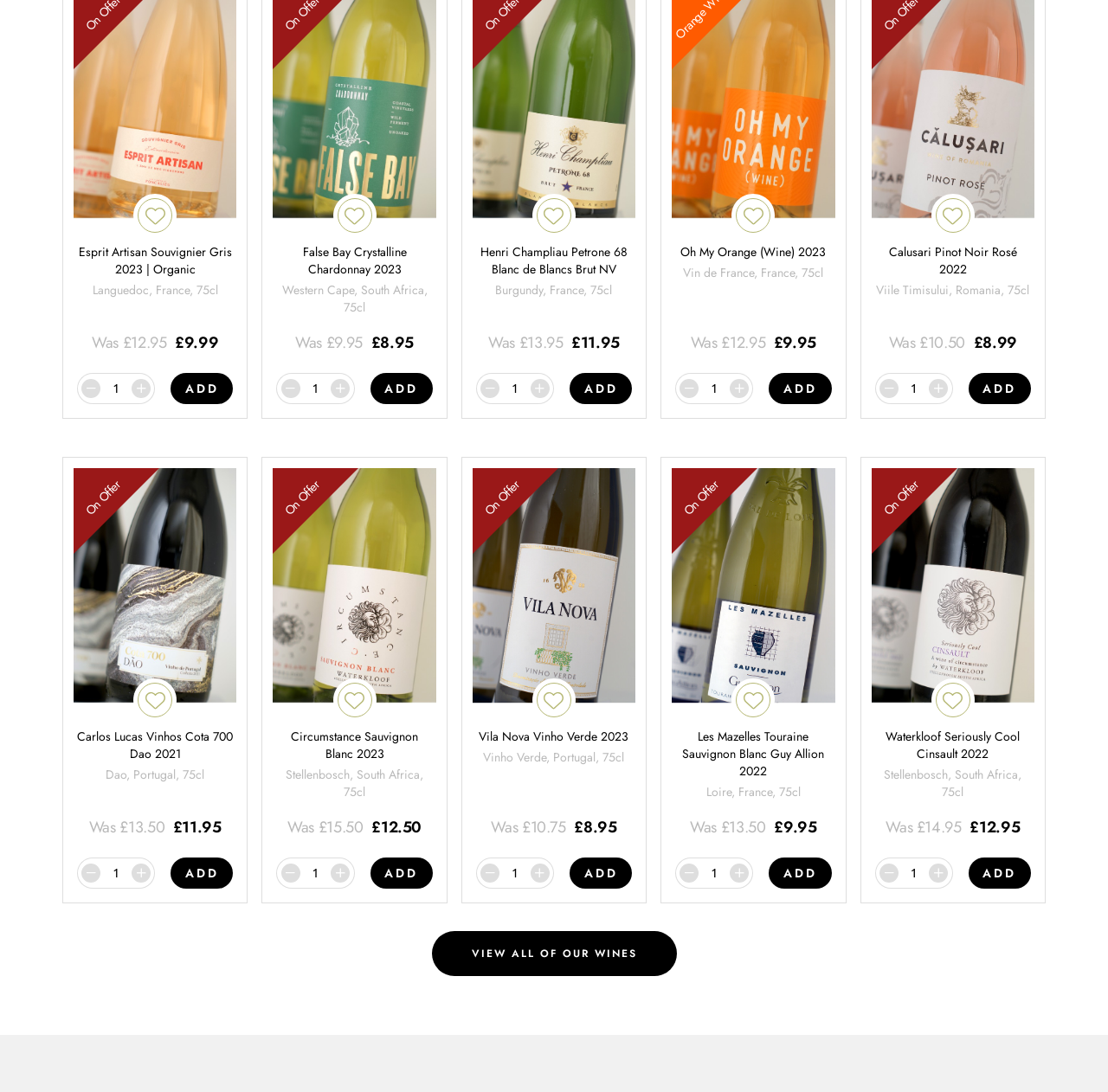Please determine the bounding box coordinates, formatted as (top-left x, top-left y, bottom-right x, bottom-right y), with all values as floating point numbers between 0 and 1. Identify the bounding box of the region described as: input value="1" name="quantity" value="1"

[0.456, 0.347, 0.473, 0.365]